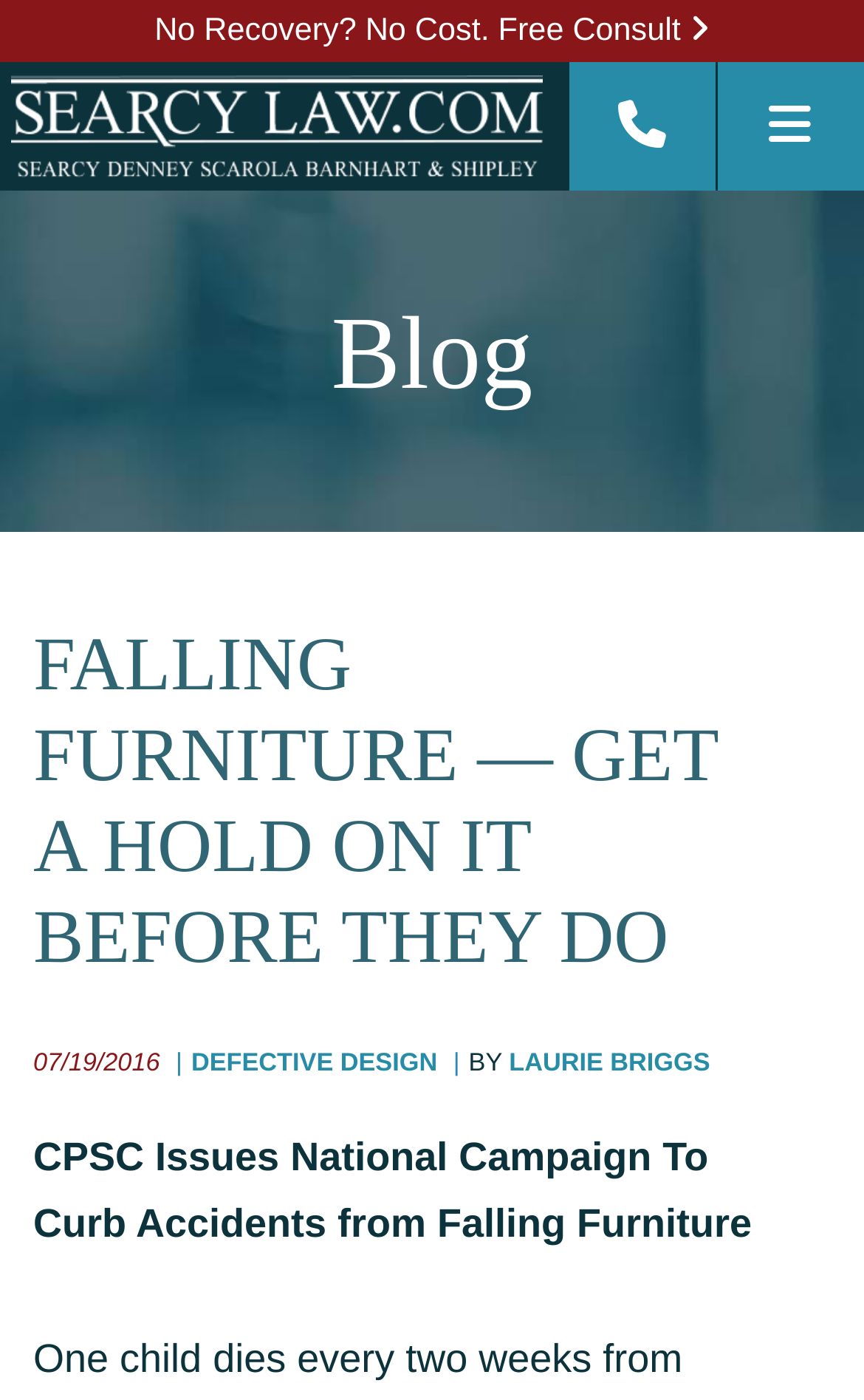What is the issue addressed by the CPSC?
Please look at the screenshot and answer in one word or a short phrase.

Accidents from Falling Furniture